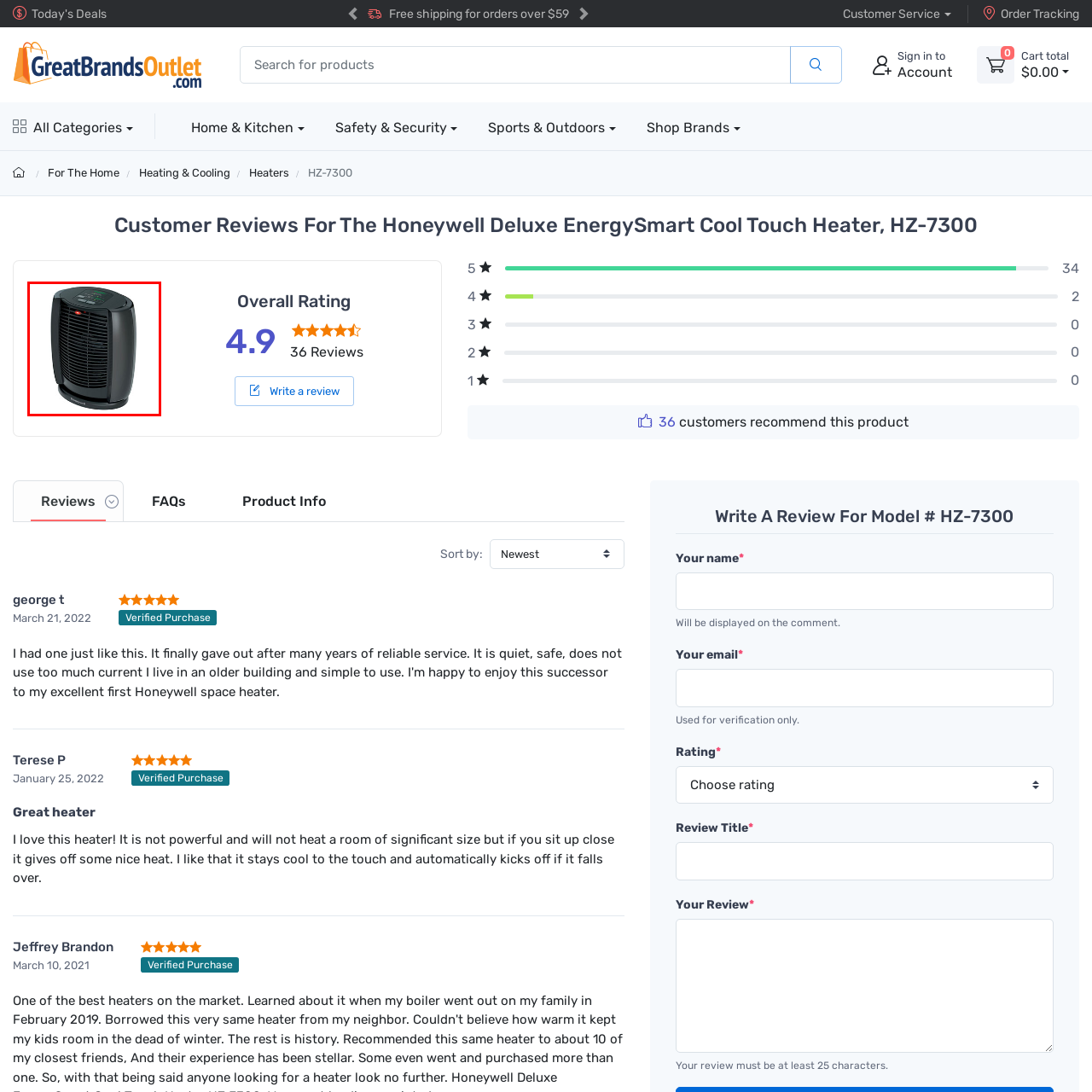Focus on the area marked by the red boundary, What is the purpose of the front grille? Answer concisely with a single word or phrase.

Circulate warm air